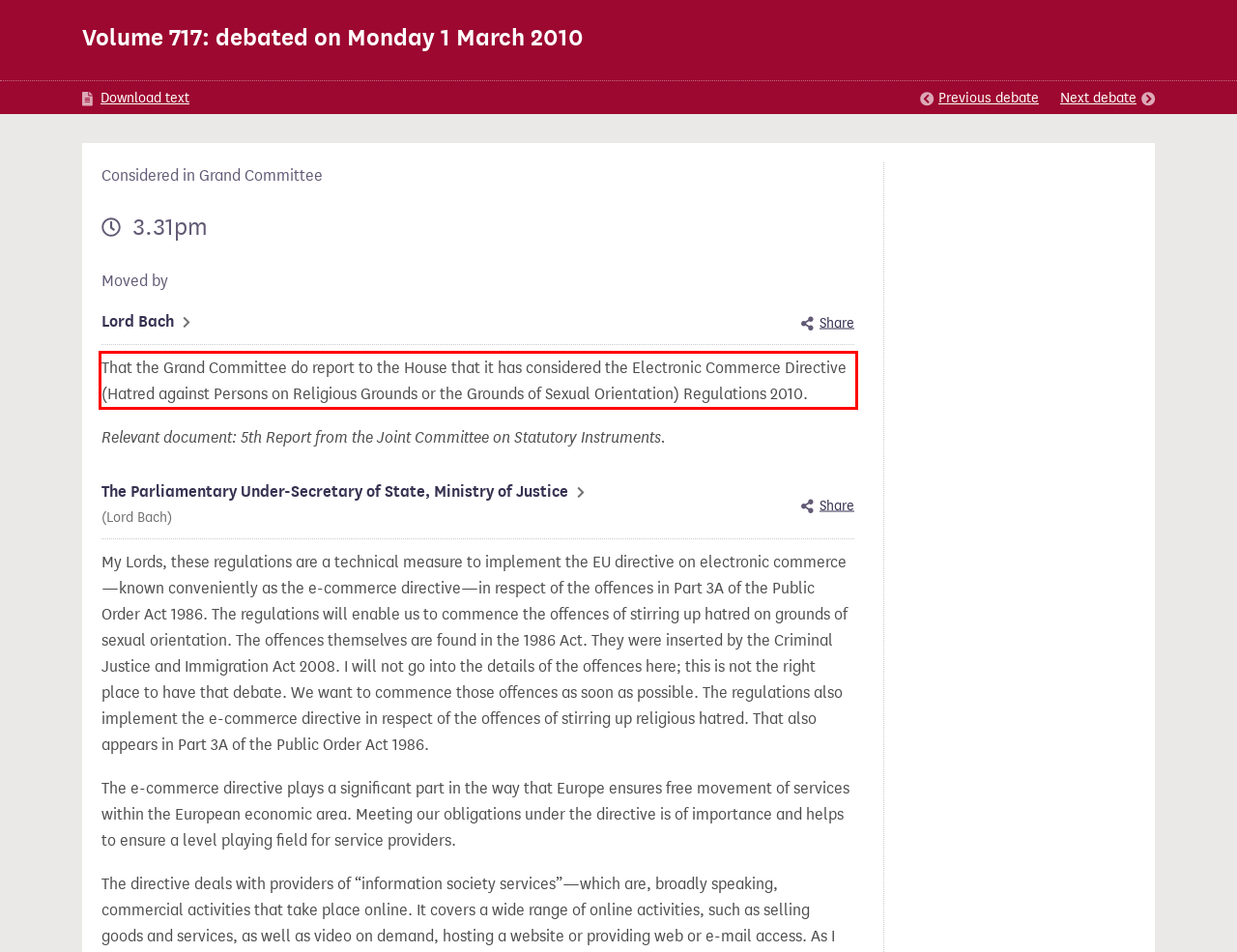Identify and transcribe the text content enclosed by the red bounding box in the given screenshot.

That the Grand Committee do report to the House that it has considered the Electronic Commerce Directive (Hatred against Persons on Religious Grounds or the Grounds of Sexual Orientation) Regulations 2010.